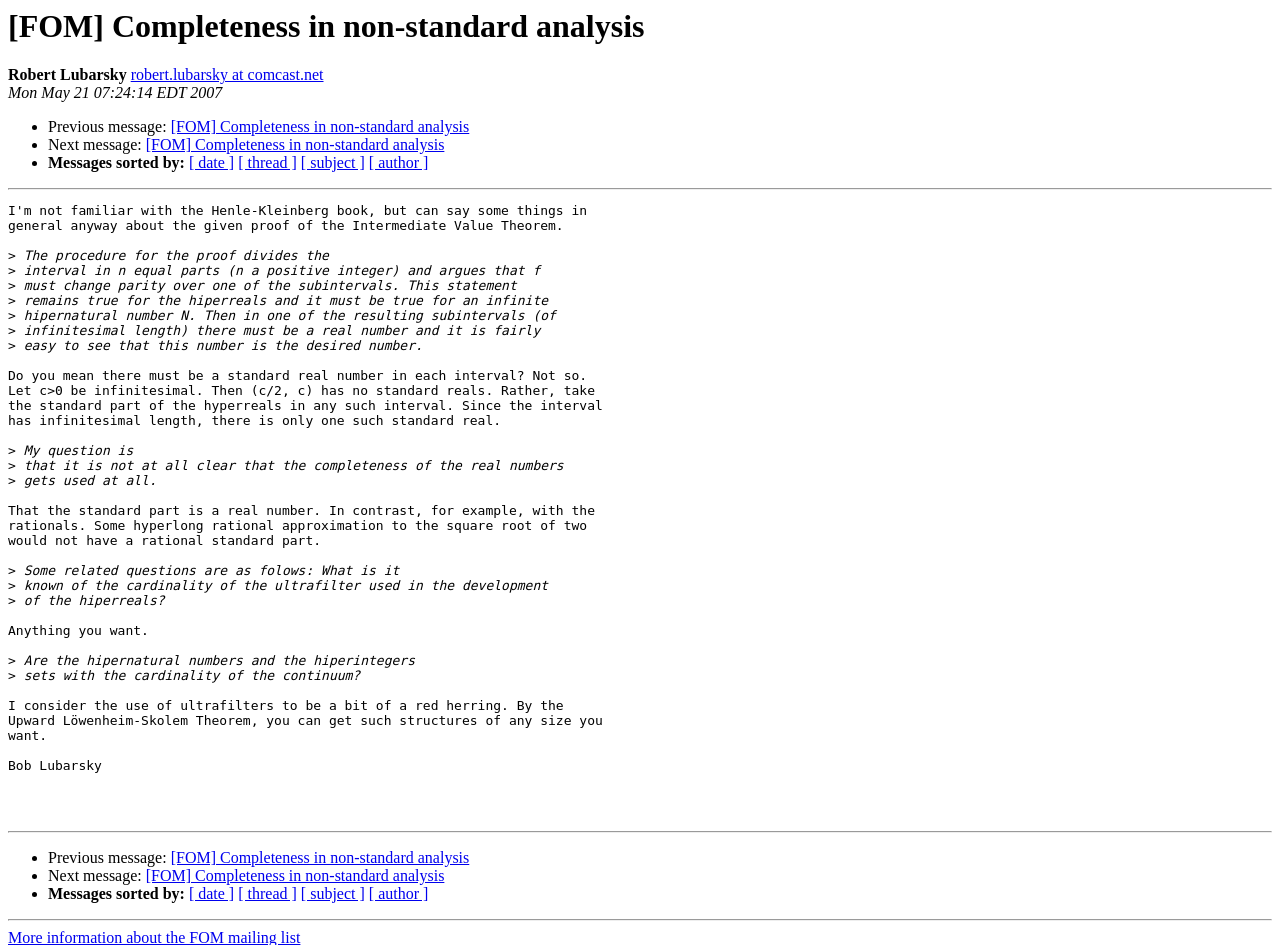What is the date of this message?
Based on the image content, provide your answer in one word or a short phrase.

Mon May 21 07:24:14 EDT 2007